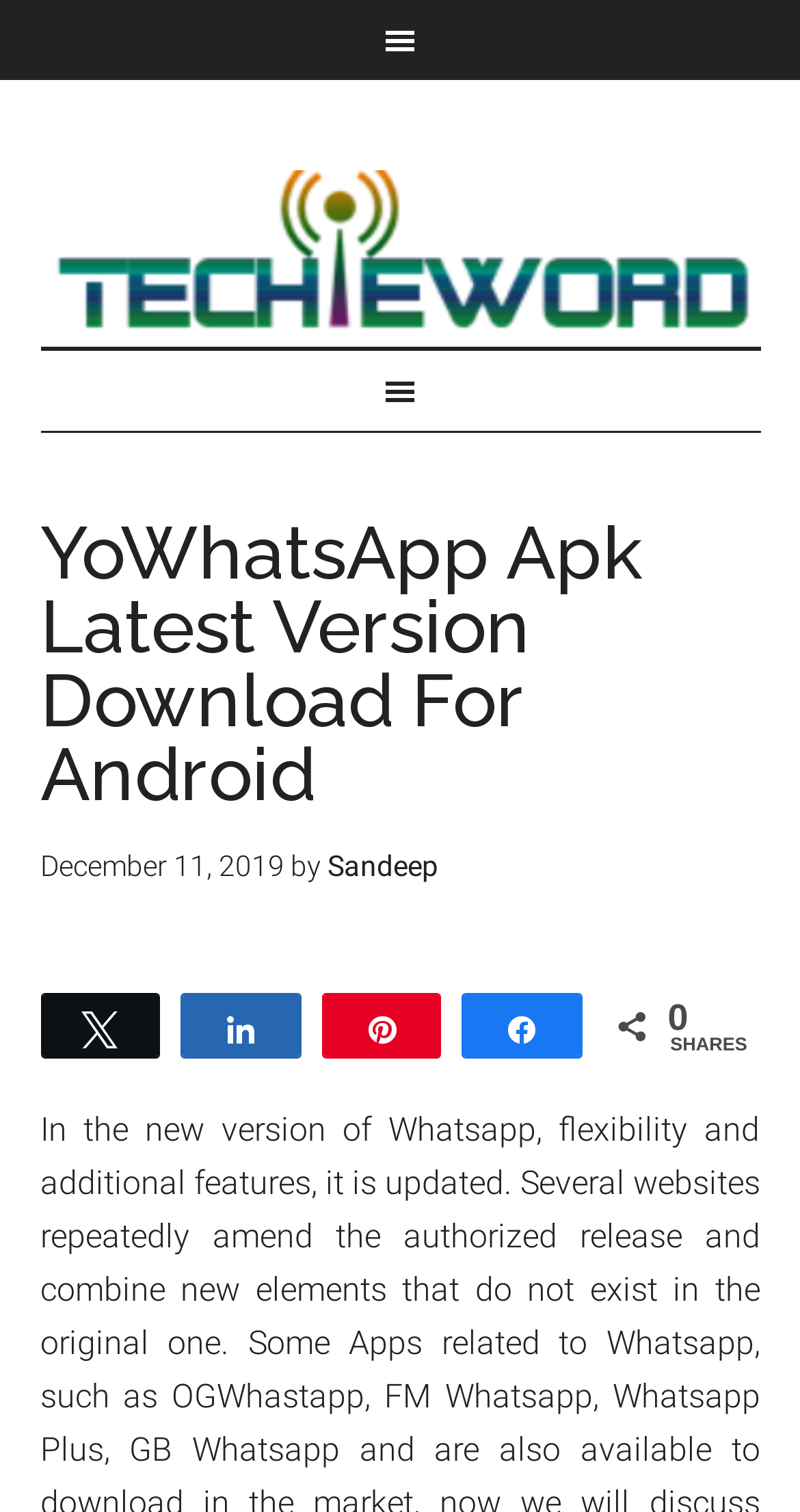Based on the element description "Share", predict the bounding box coordinates of the UI element.

[0.228, 0.658, 0.373, 0.698]